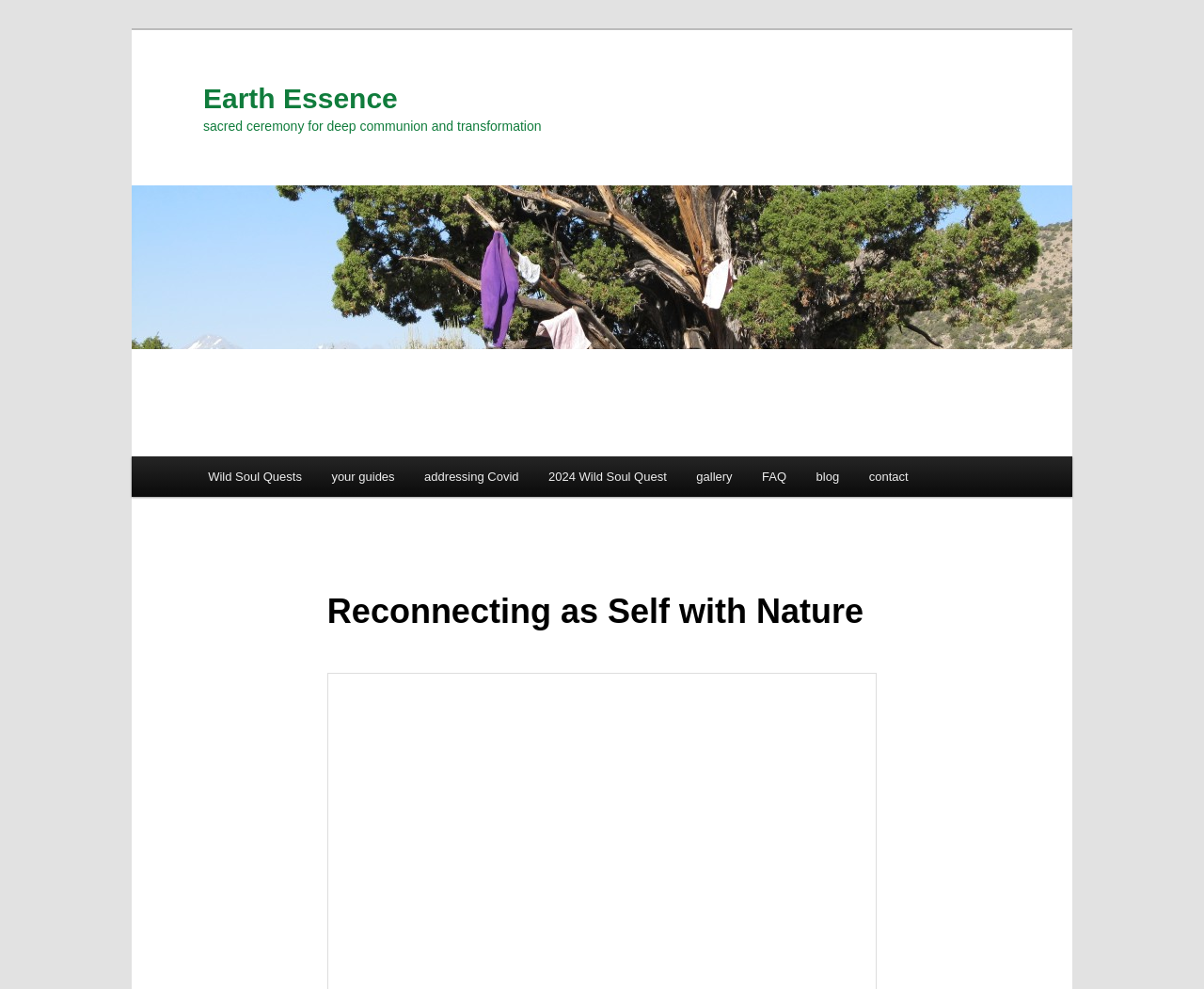Please specify the bounding box coordinates in the format (top-left x, top-left y, bottom-right x, bottom-right y), with all values as floating point numbers between 0 and 1. Identify the bounding box of the UI element described by: contact

[0.709, 0.461, 0.767, 0.502]